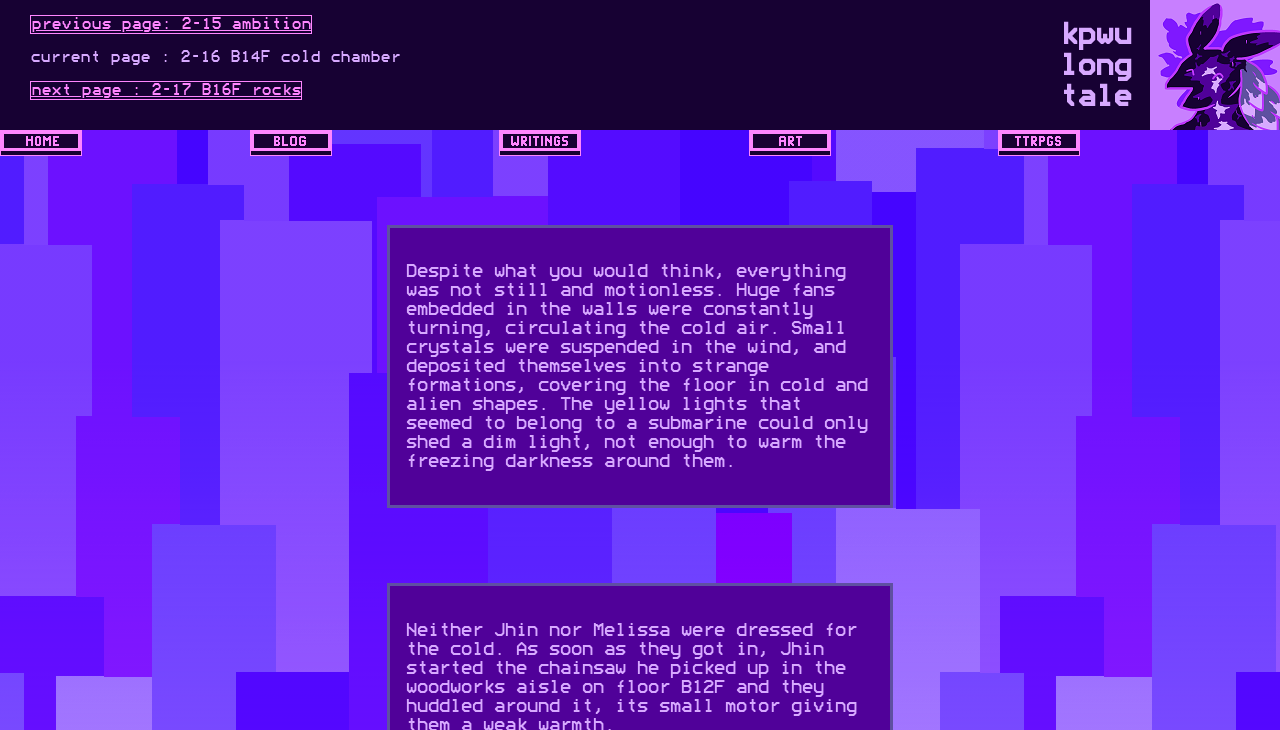What is the next page about?
Look at the image and respond with a single word or a short phrase.

B16F rocks